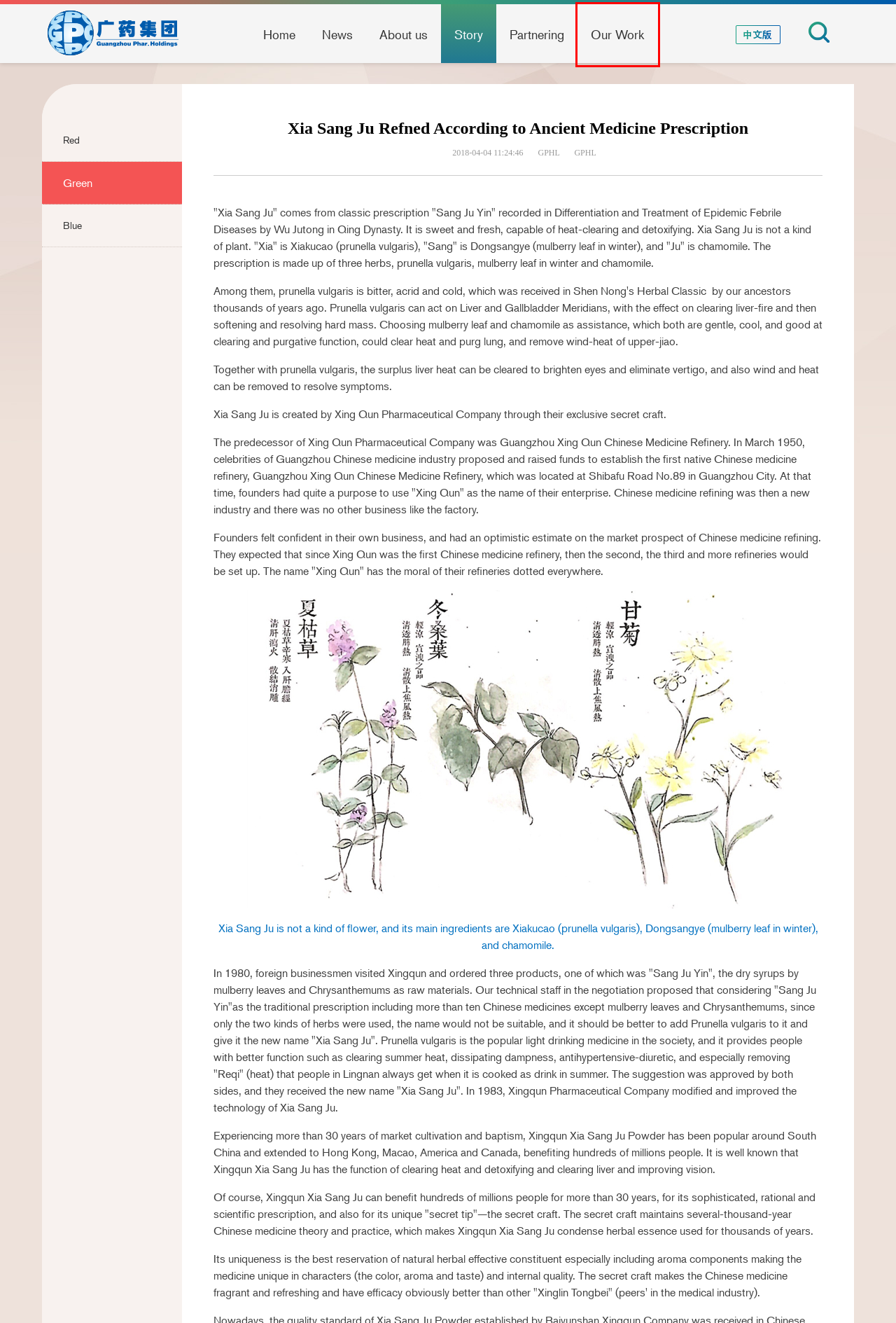Given a webpage screenshot with a UI element marked by a red bounding box, choose the description that best corresponds to the new webpage that will appear after clicking the element. The candidates are:
A. Red_story_Guangzhou Phar.Holdings
B. Blue_story_Guangzhou Phar.Holdings
C. Who We Are_Guangzhou Phar.Holdings
D. Contact us_Guangzhou Phar.Holdings
E. Ongoing Projects_Partnering_Guangzhou Phar.Holdings
F. Our Brands_Guangzhou Phar.Holdings
G. Guangzhou Phar.Holdings
H. Green_story_Guangzhou Phar.Holdings

F